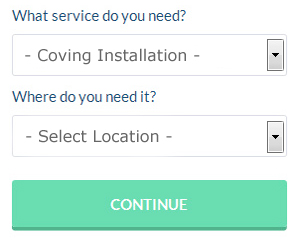What is the purpose of the interface?
Could you answer the question in a detailed manner, providing as much information as possible?

The purpose of the interface is to streamline the process of obtaining quotes from local fitters because the caption states that the interface is likely aimed at homeowners or individuals seeking professional coving installation services, and its design suggests that it is intended to facilitate the process of getting quotes from local fitters.